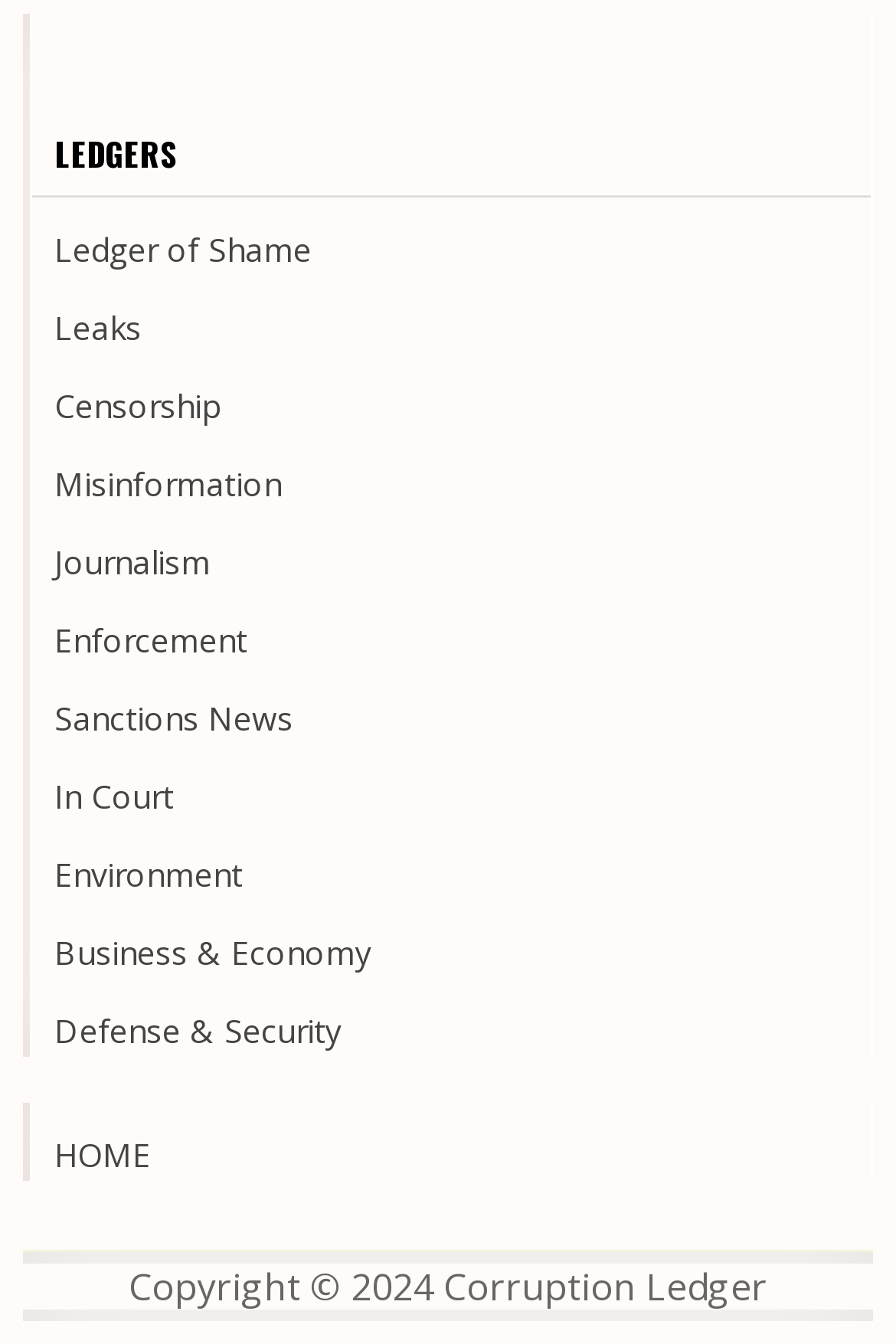Find the bounding box coordinates of the clickable area that will achieve the following instruction: "visit HOME".

[0.061, 0.843, 0.169, 0.876]